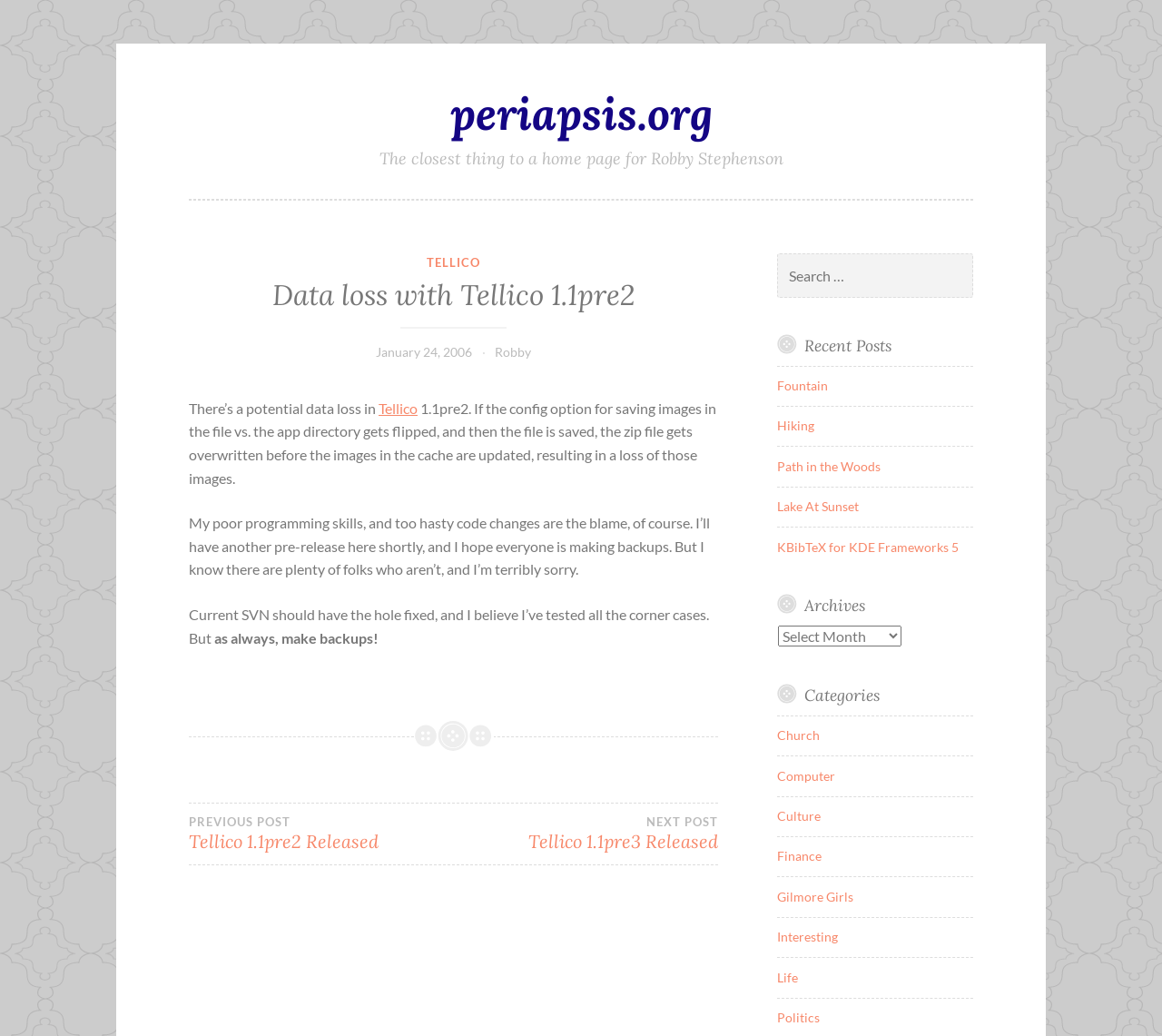How many categories are listed on the webpage?
From the image, respond with a single word or phrase.

10